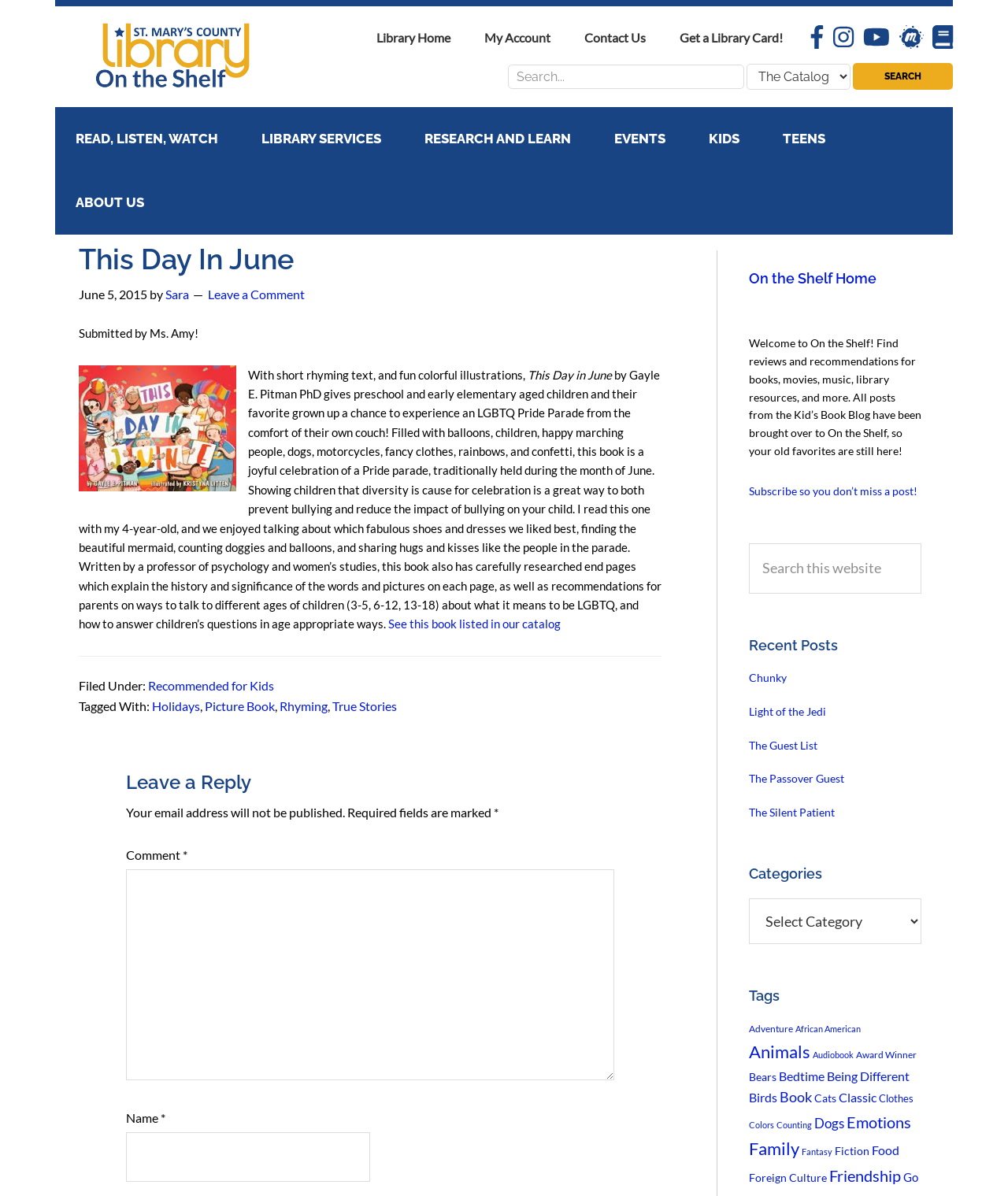From the element description: "Birds", extract the bounding box coordinates of the UI element. The coordinates should be expressed as four float numbers between 0 and 1, in the order [left, top, right, bottom].

[0.743, 0.911, 0.771, 0.924]